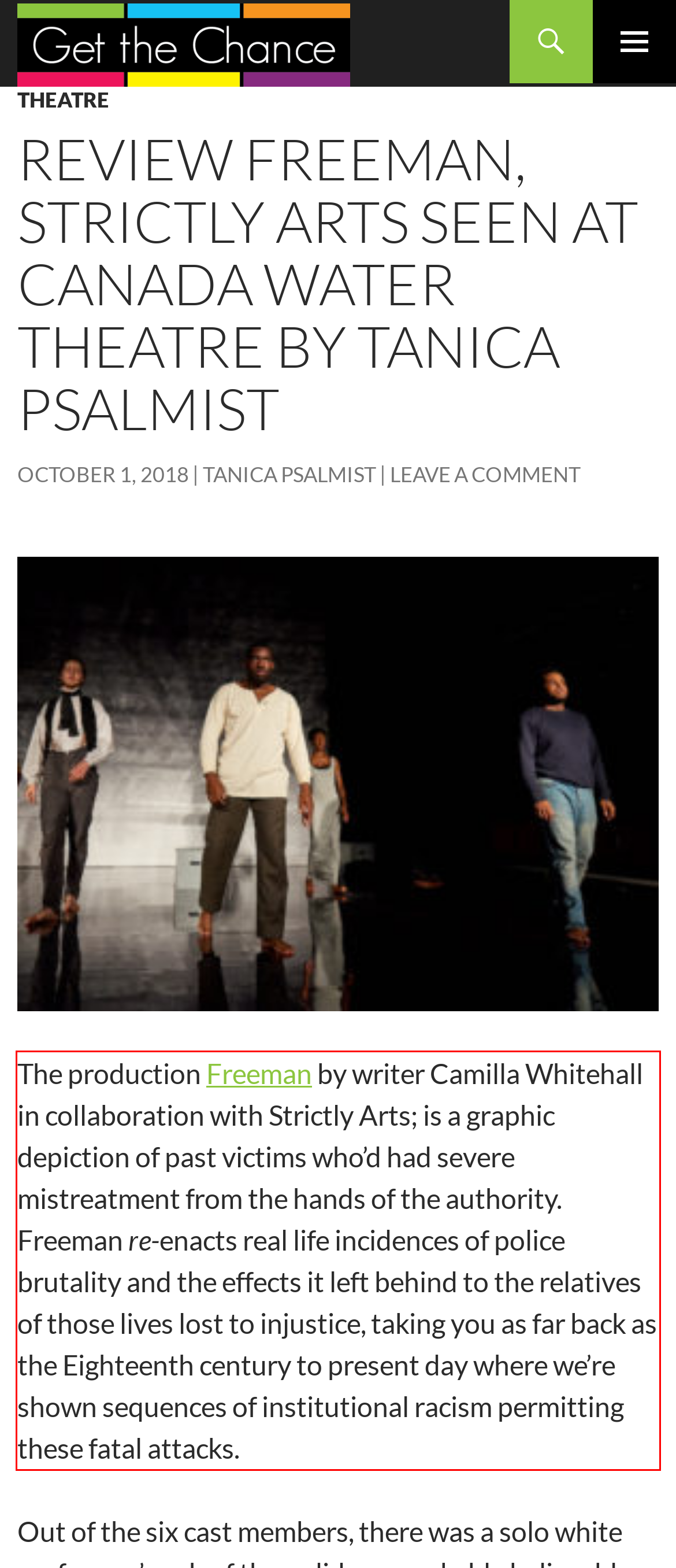You have a screenshot of a webpage with a red bounding box. Use OCR to generate the text contained within this red rectangle.

The production Freeman by writer Camilla Whitehall in collaboration with Strictly Arts; is a graphic depiction of past victims who’d had severe mistreatment from the hands of the authority. Freeman re-enacts real life incidences of police brutality and the effects it left behind to the relatives of those lives lost to injustice, taking you as far back as the Eighteenth century to present day where we’re shown sequences of institutional racism permitting these fatal attacks.